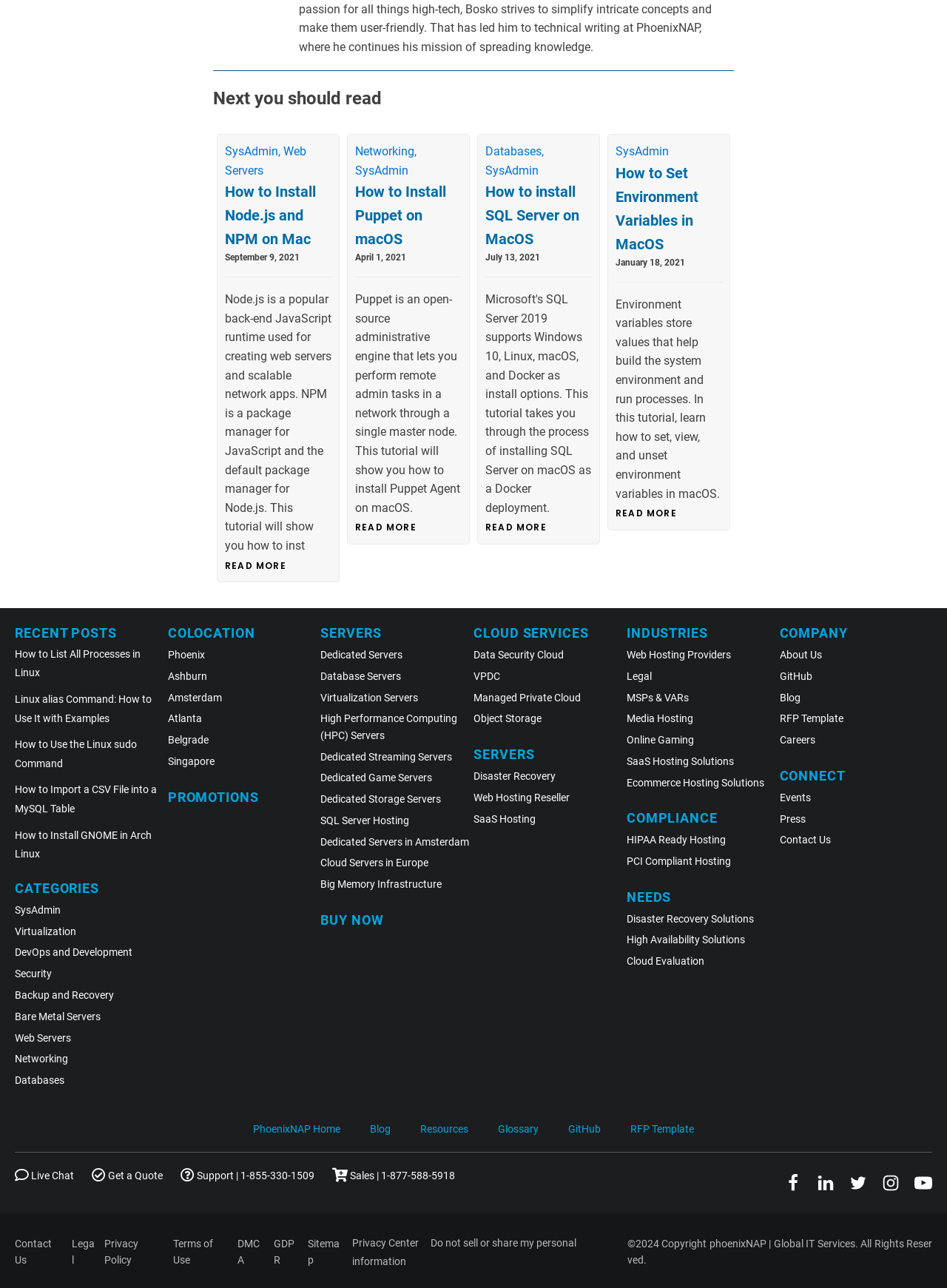Identify the bounding box coordinates for the region to click in order to carry out this instruction: "View recent posts". Provide the coordinates using four float numbers between 0 and 1, formatted as [left, top, right, bottom].

[0.016, 0.485, 0.123, 0.498]